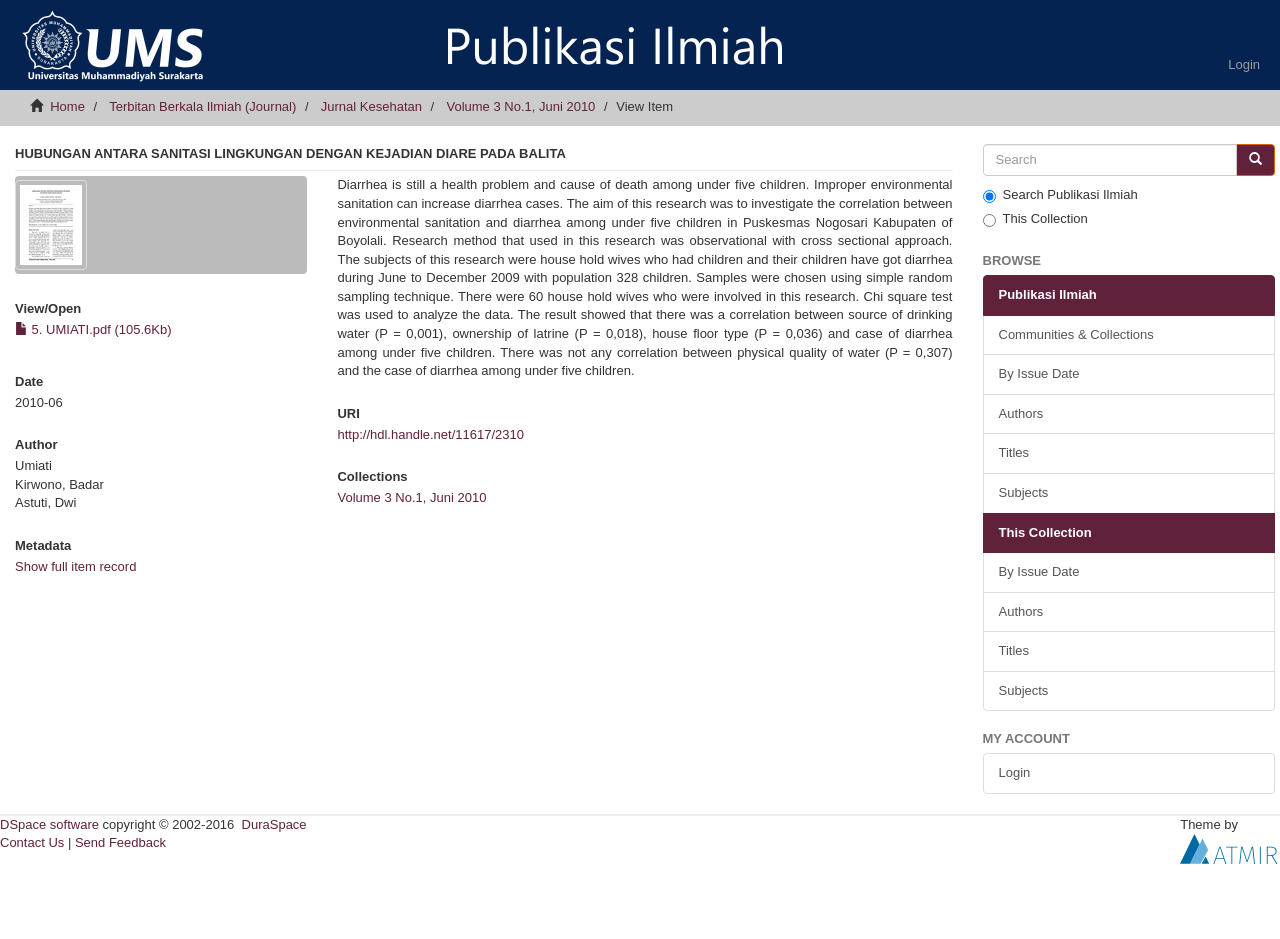Given the element description: "0 Comment", predict the bounding box coordinates of the UI element it refers to, using four float numbers between 0 and 1, i.e., [left, top, right, bottom].

None